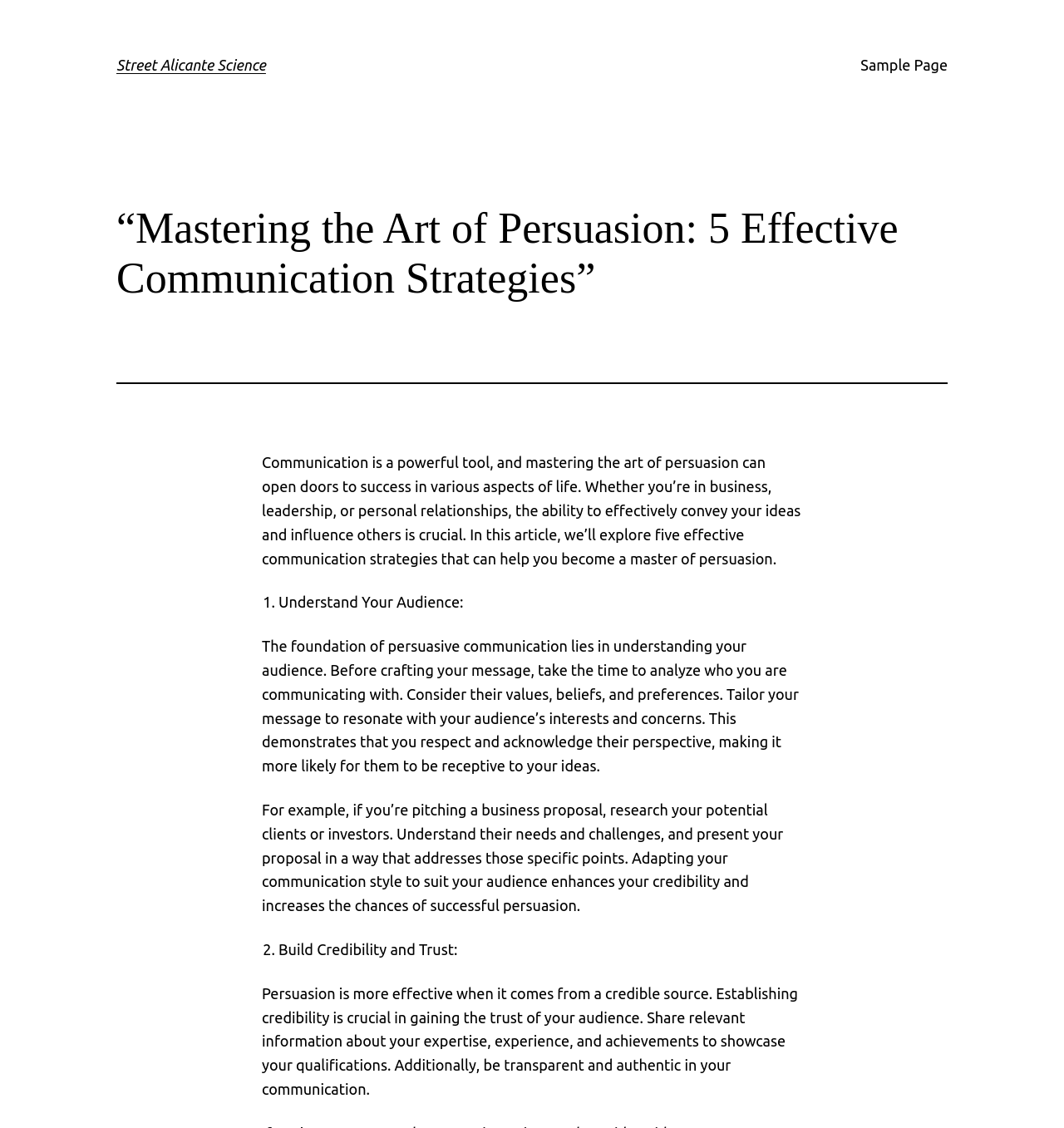Respond to the following query with just one word or a short phrase: 
What is the name of the website?

Street Alicante Science